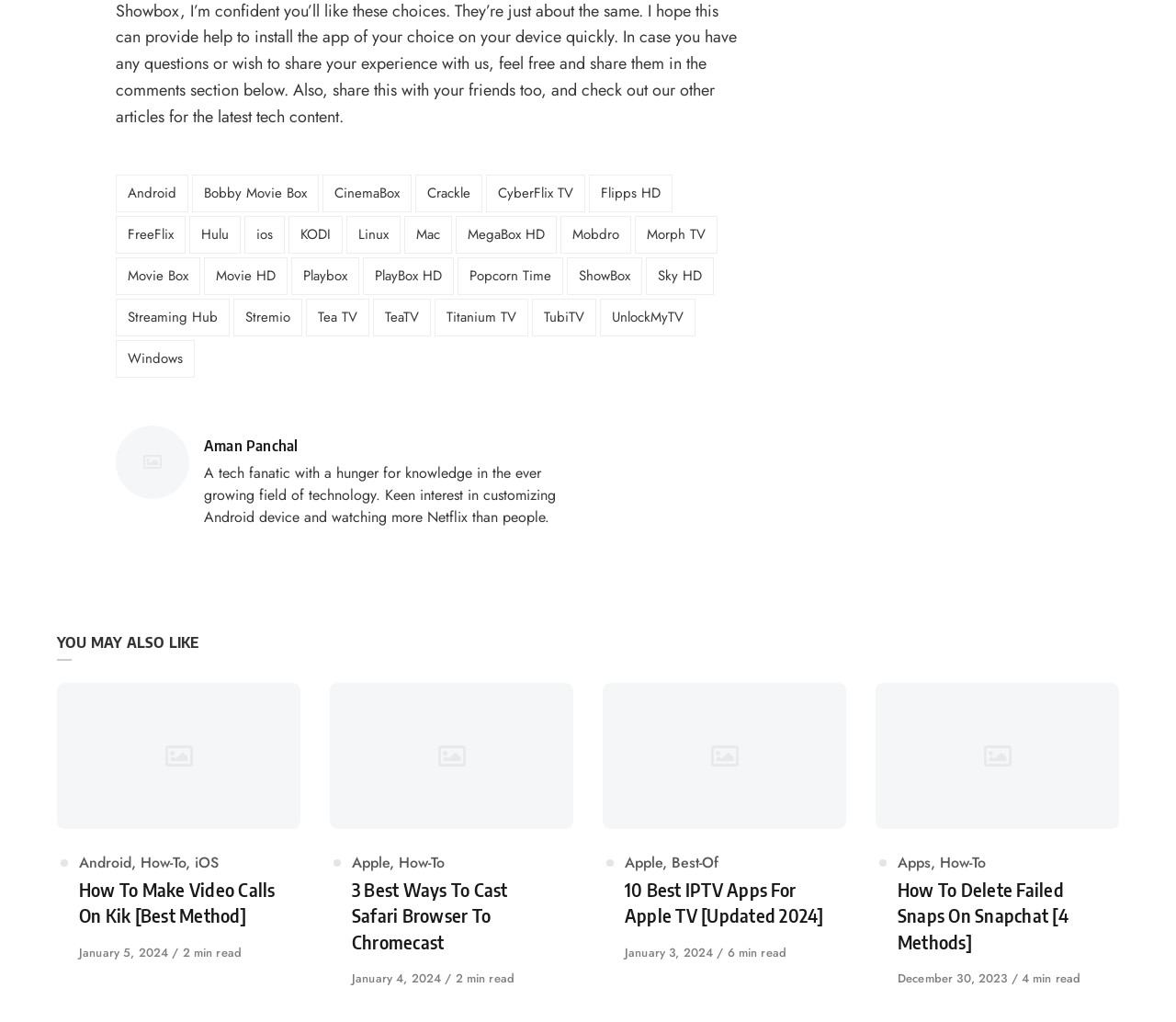What is the publication date of the article '3 Best Ways To Cast Safari Browser To Chromecast'?
Answer the question based on the image using a single word or a brief phrase.

January 4, 2024